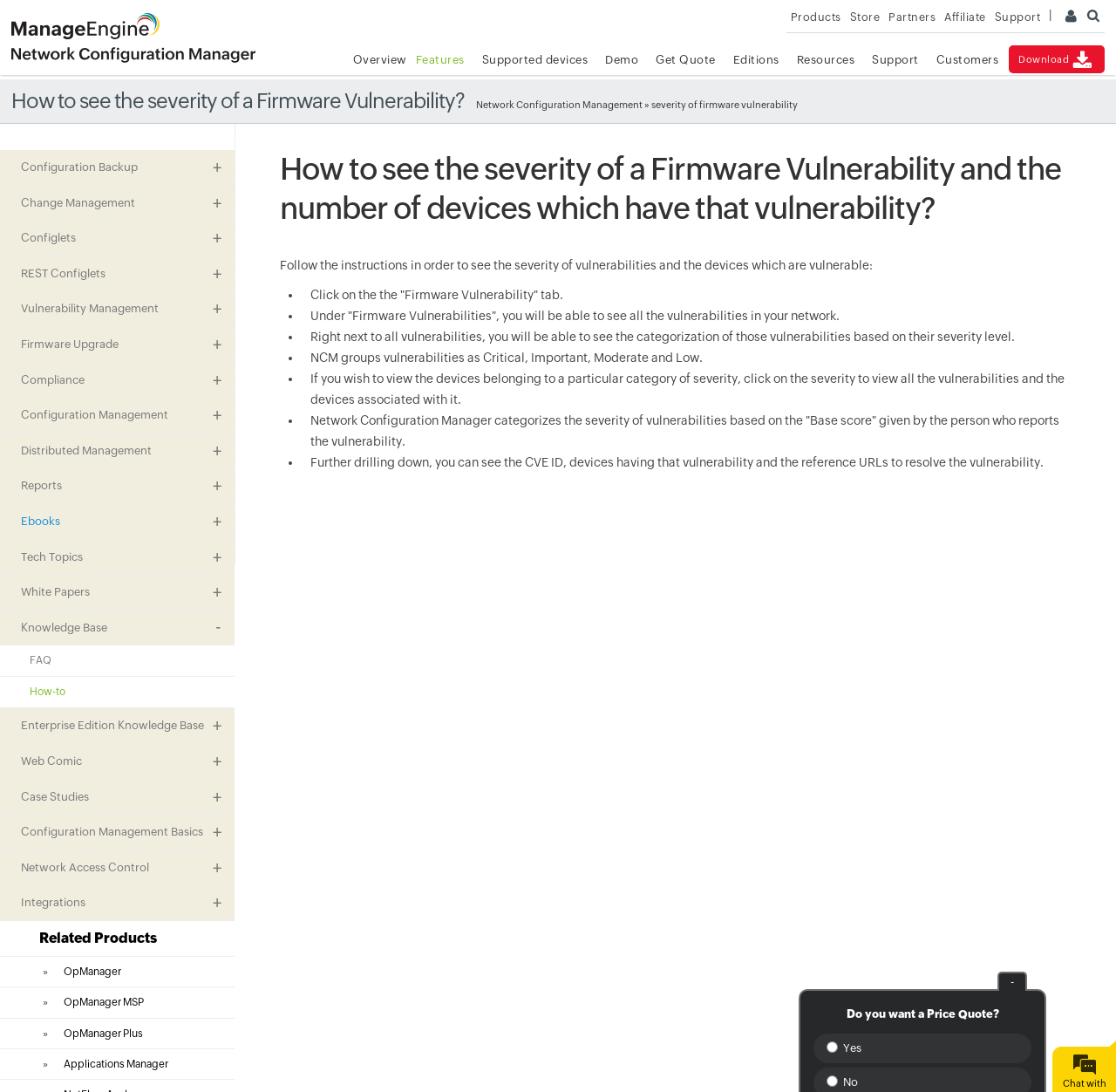What information can be seen by drilling down further on a vulnerability?
Provide an in-depth and detailed explanation in response to the question.

According to the webpage, by drilling down further on a vulnerability, users can see the CVE ID, devices having that vulnerability, and the reference URLs to resolve the vulnerability.